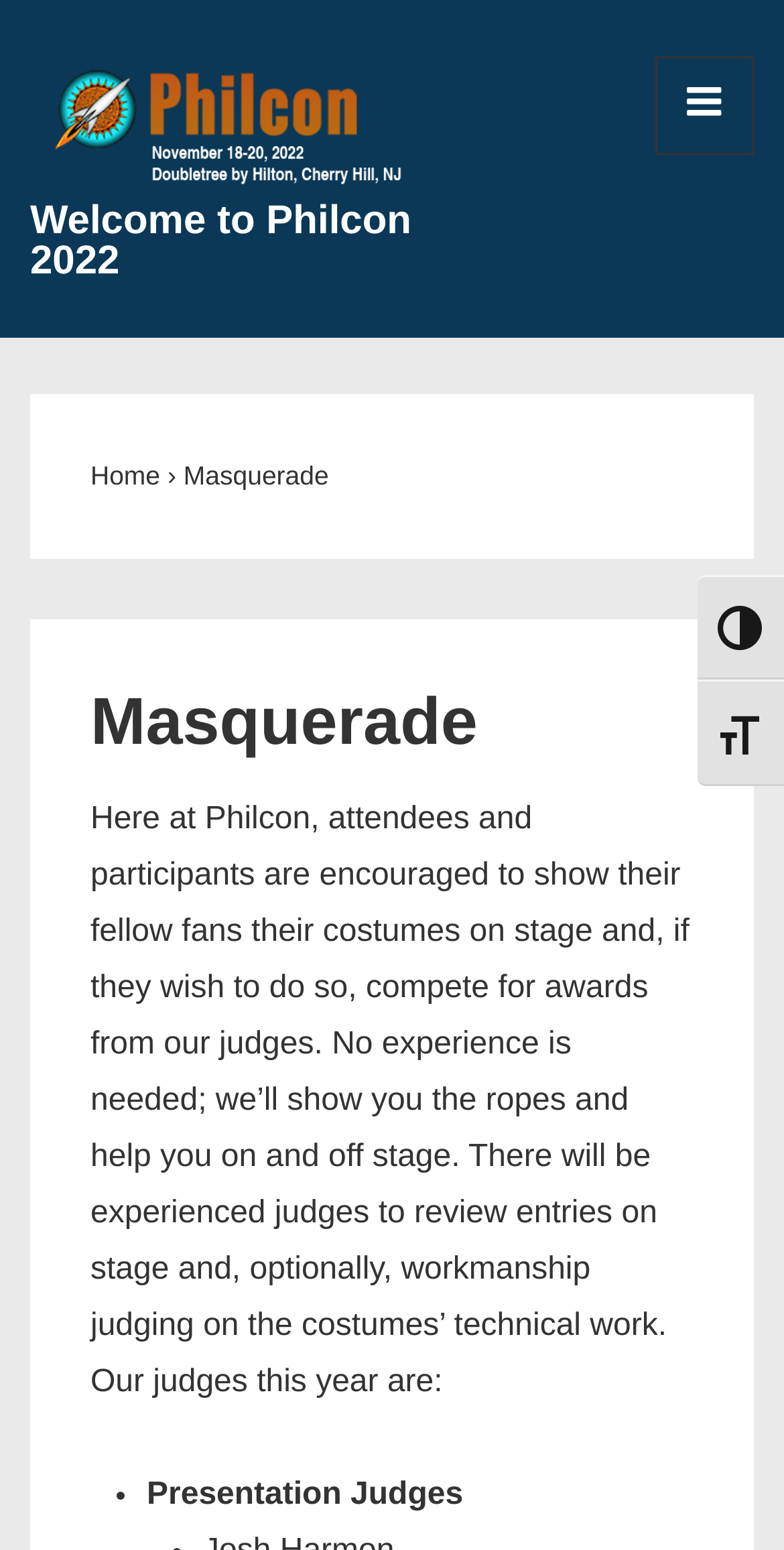Offer an extensive depiction of the webpage and its key elements.

The webpage is about Philcon 2022, specifically the Masquerade event. At the top right corner, there are two buttons: "TOGGLE HIGH CONTRAST" and "TOGGLE FONT SIZE". Below these buttons, on the top left corner, is the Philcon 2022 logo, which is an image linked to the website's homepage. 

Next to the logo is a heading that reads "Welcome to Philcon 2022". Below this heading is the main navigation section, which includes a button labeled "MENU" that expands to reveal the header menu. The menu contains a link to the "Home" page, followed by a "›" symbol and the title "Masquerade".

The main content of the page is about the Masquerade event, which is a costume competition where attendees can show off their costumes on stage and compete for awards. The text explains that no experience is needed, and that there will be judges to review entries on stage and optionally, workmanship judging on the costumes' technical work. The judges for this year are listed, with a bullet point labeled "Presentation Judges".